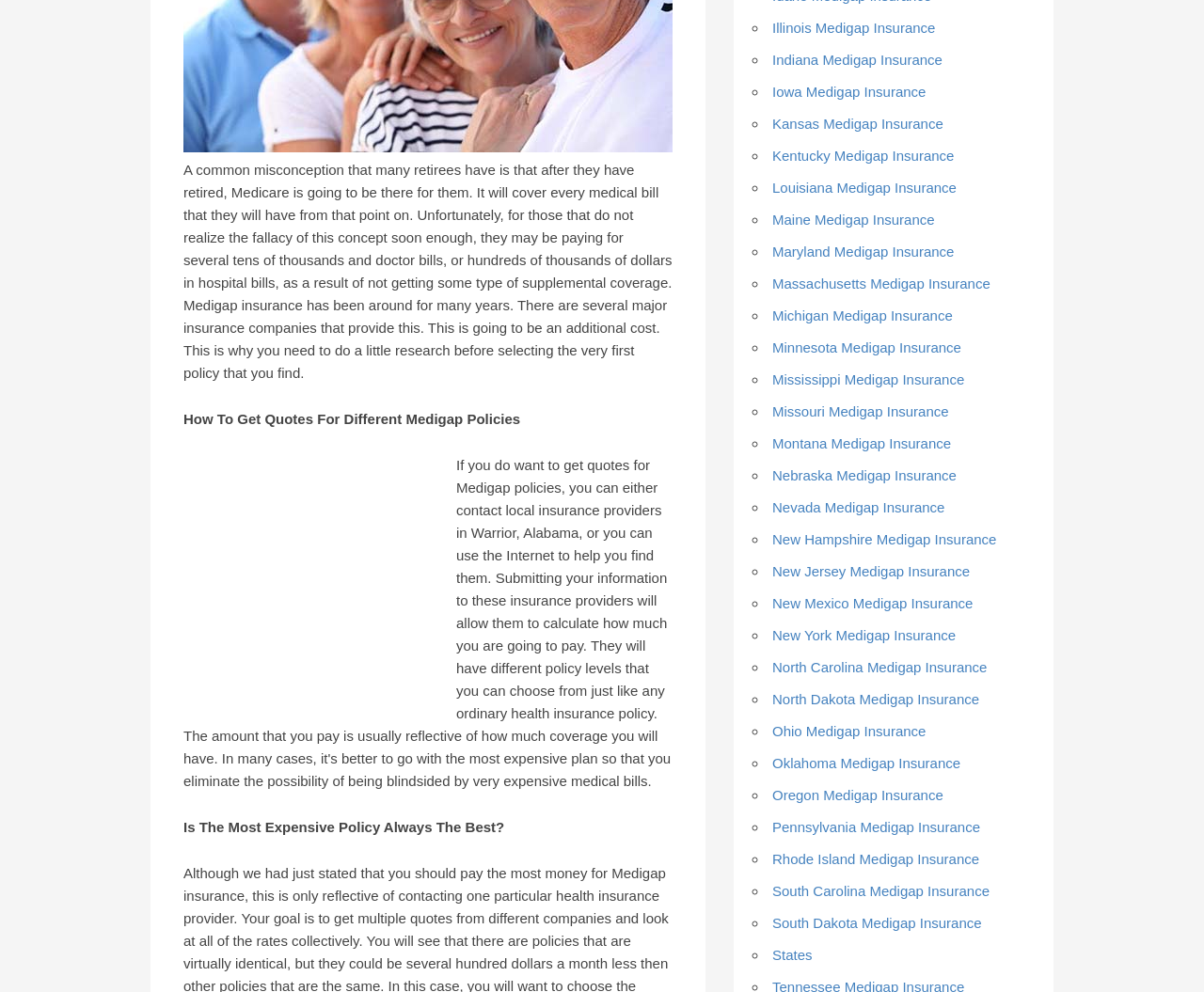Locate the bounding box coordinates of the clickable region necessary to complete the following instruction: "Search for something". Provide the coordinates in the format of four float numbers between 0 and 1, i.e., [left, top, right, bottom].

None